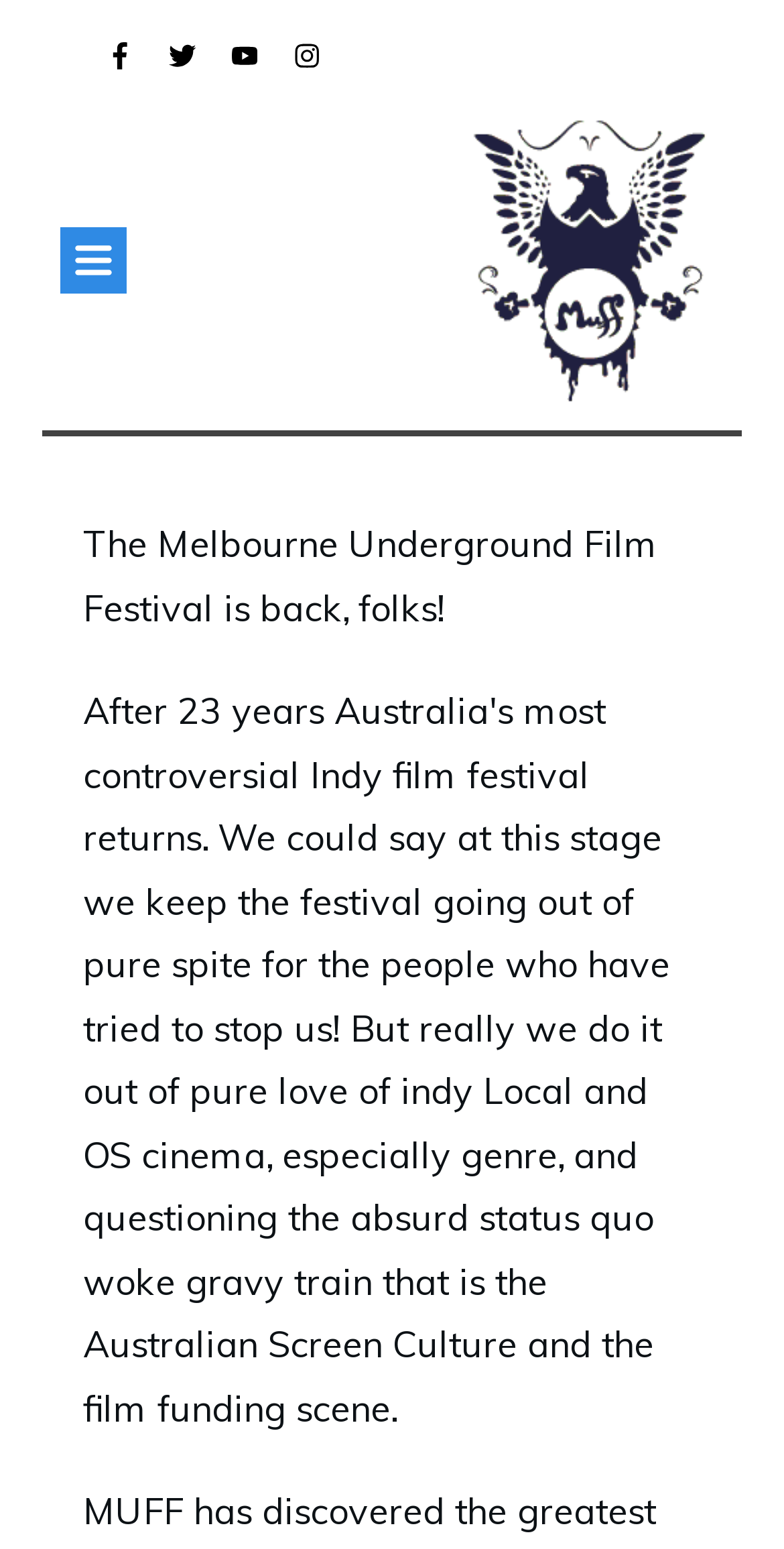What is the text of the static text element?
Using the details shown in the screenshot, provide a comprehensive answer to the question.

The static text element has a text attribute containing the specified text, which is a message or announcement about the festival.